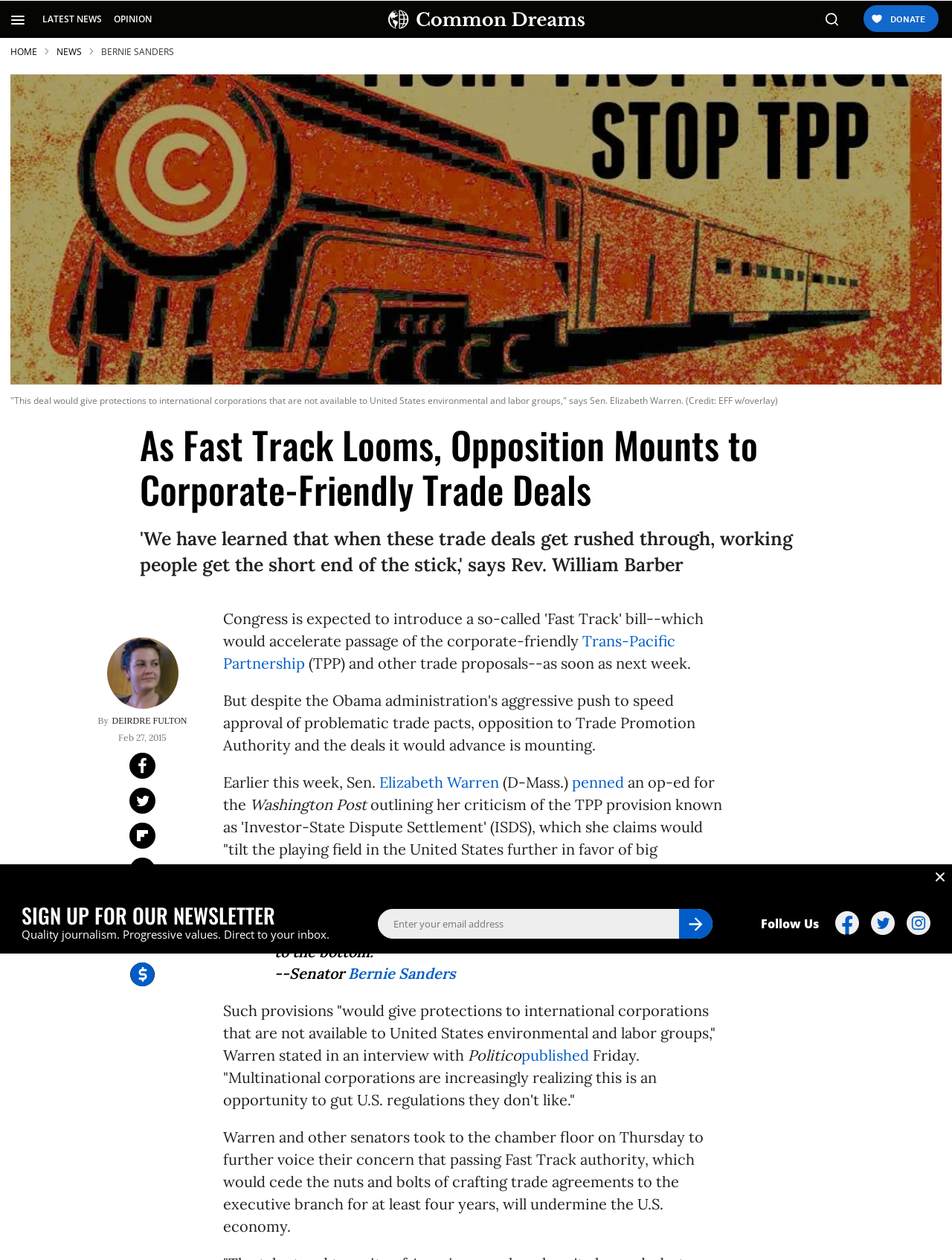Find the bounding box coordinates for the area that must be clicked to perform this action: "Enter your email address".

[0.397, 0.721, 0.748, 0.744]